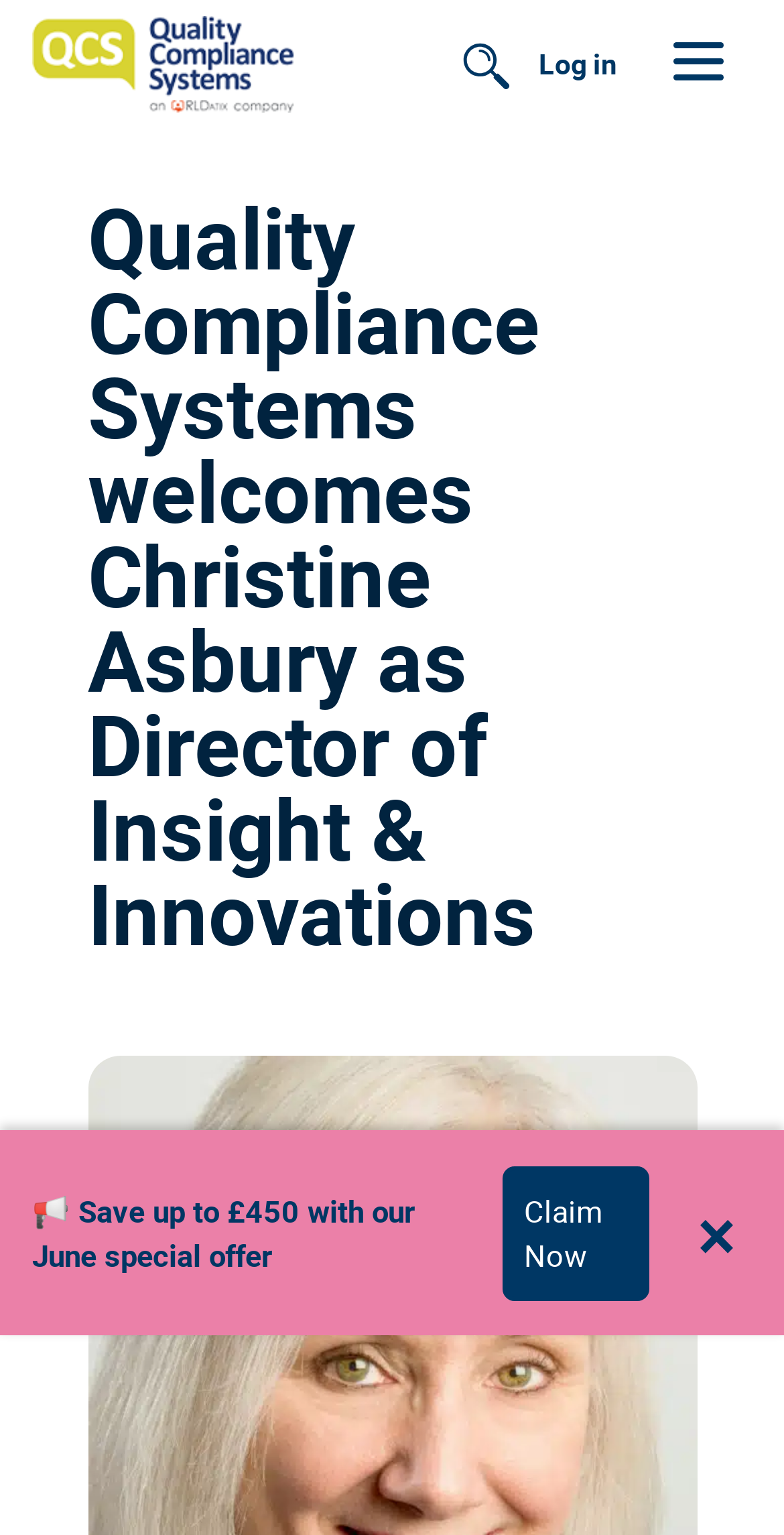What is the position of the login link?
Examine the webpage screenshot and provide an in-depth answer to the question.

By examining the bounding box coordinates of the link element with the text 'Log in', I found that it is located at [0.667, 0.027, 0.808, 0.058], which suggests that it is positioned at the top right corner of the webpage.